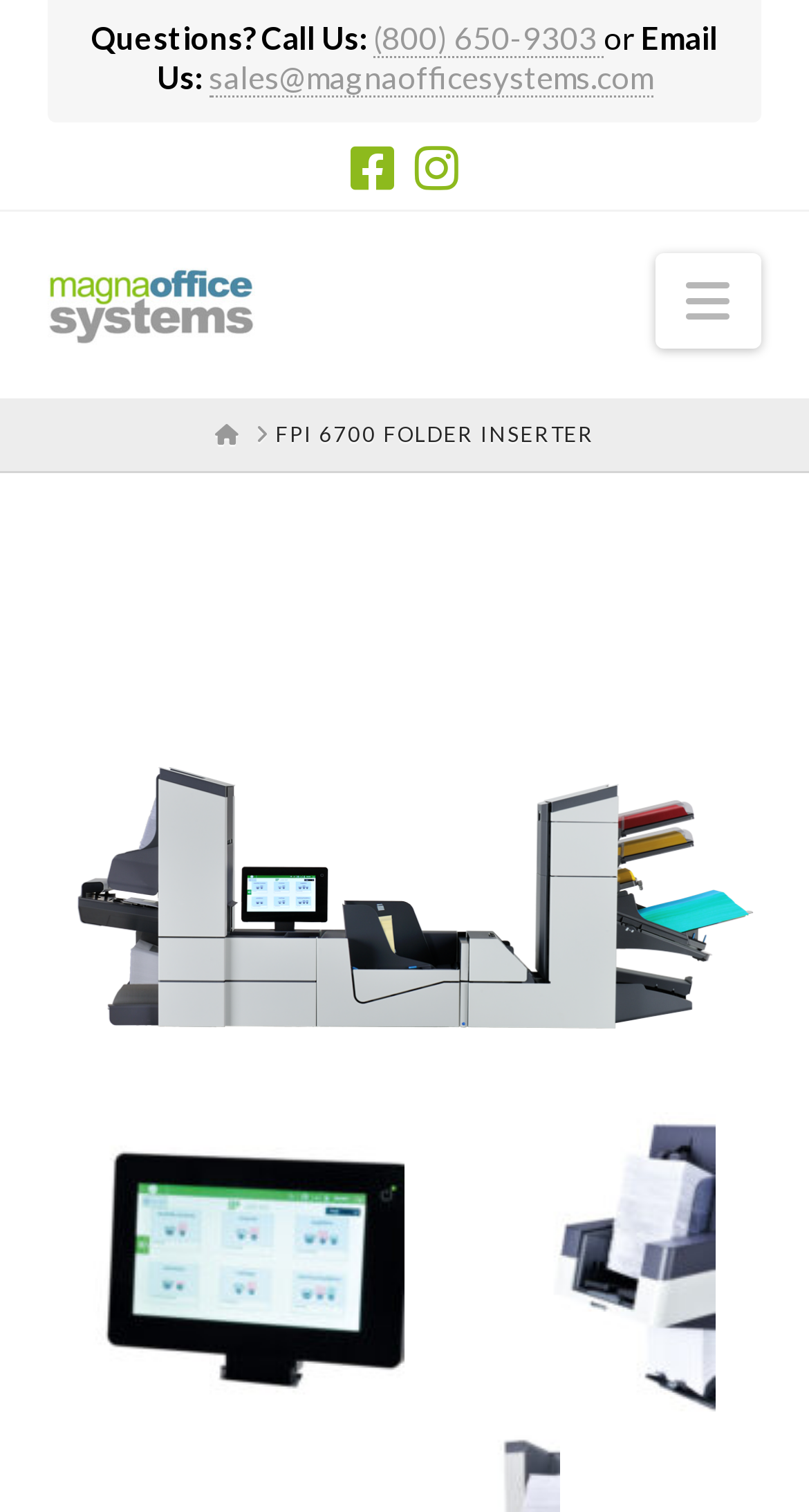What is the name of the company?
Please give a detailed and elaborate answer to the question.

I found the company name by looking at the top-left section of the webpage, where it displays the company logo and name, which is Magna Office Systems.